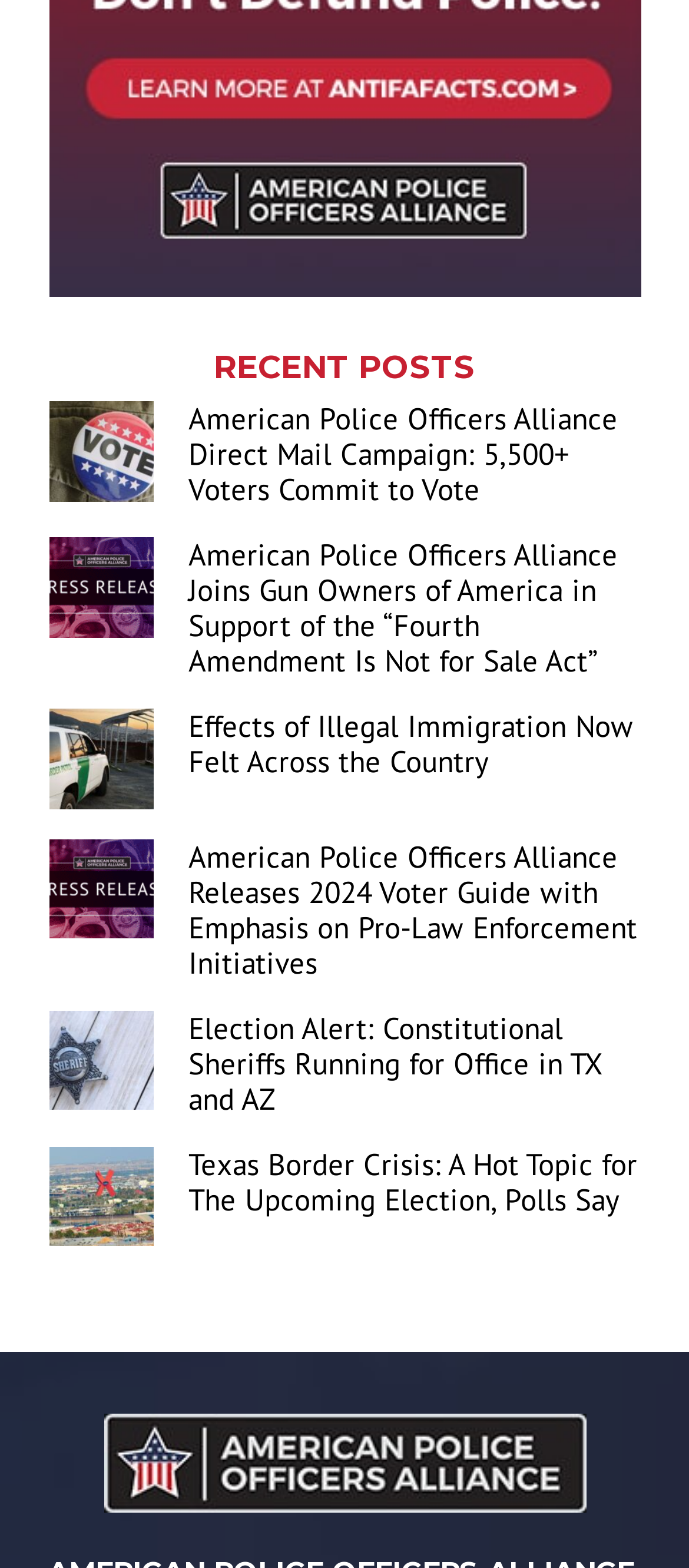Using a single word or phrase, answer the following question: 
How many images are on this webpage?

6